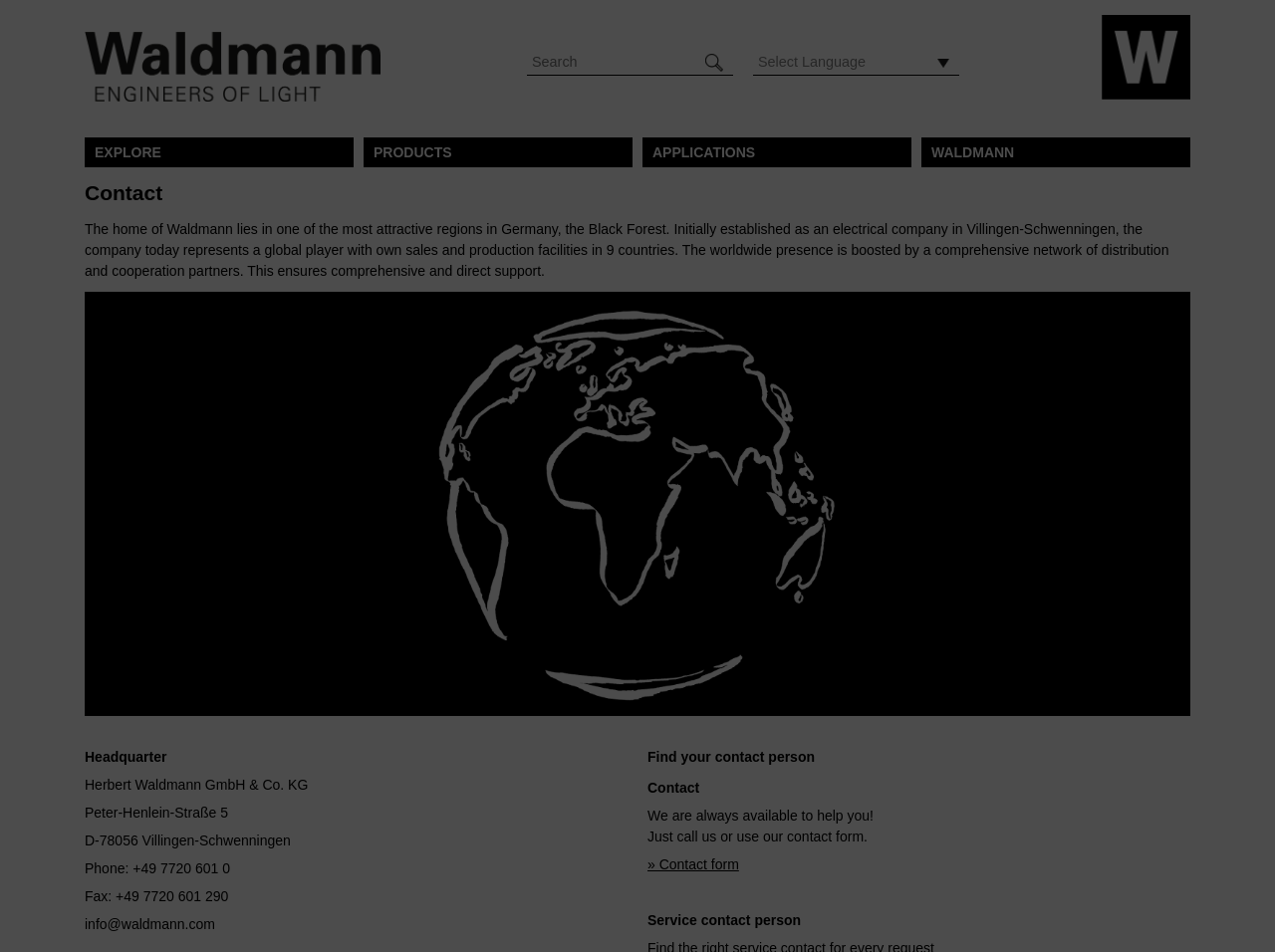Find and specify the bounding box coordinates that correspond to the clickable region for the instruction: "View headquarters information".

[0.066, 0.786, 0.131, 0.803]